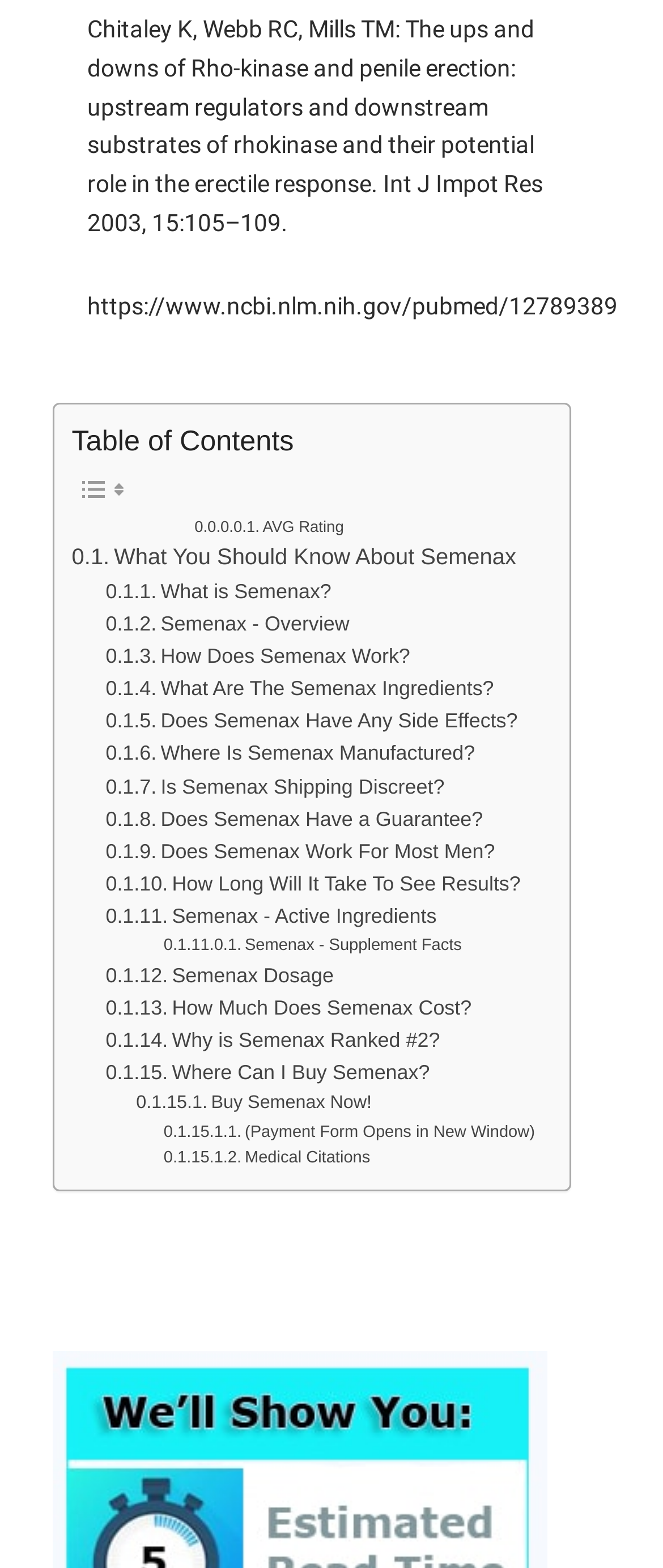What is the purpose of the 'Buy Semenax Now!' button?
Use the screenshot to answer the question with a single word or phrase.

To purchase Semenax